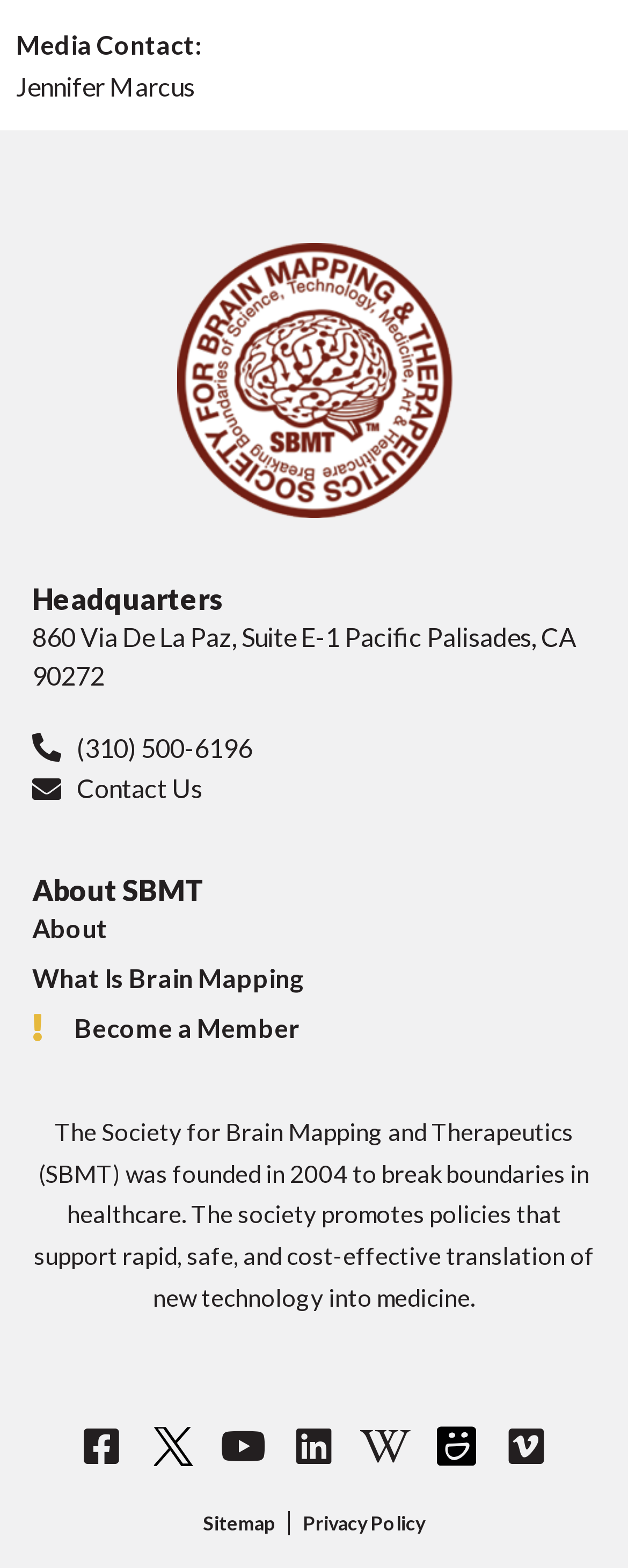Find the bounding box coordinates for the area that must be clicked to perform this action: "View headquarters information".

[0.051, 0.372, 0.949, 0.394]